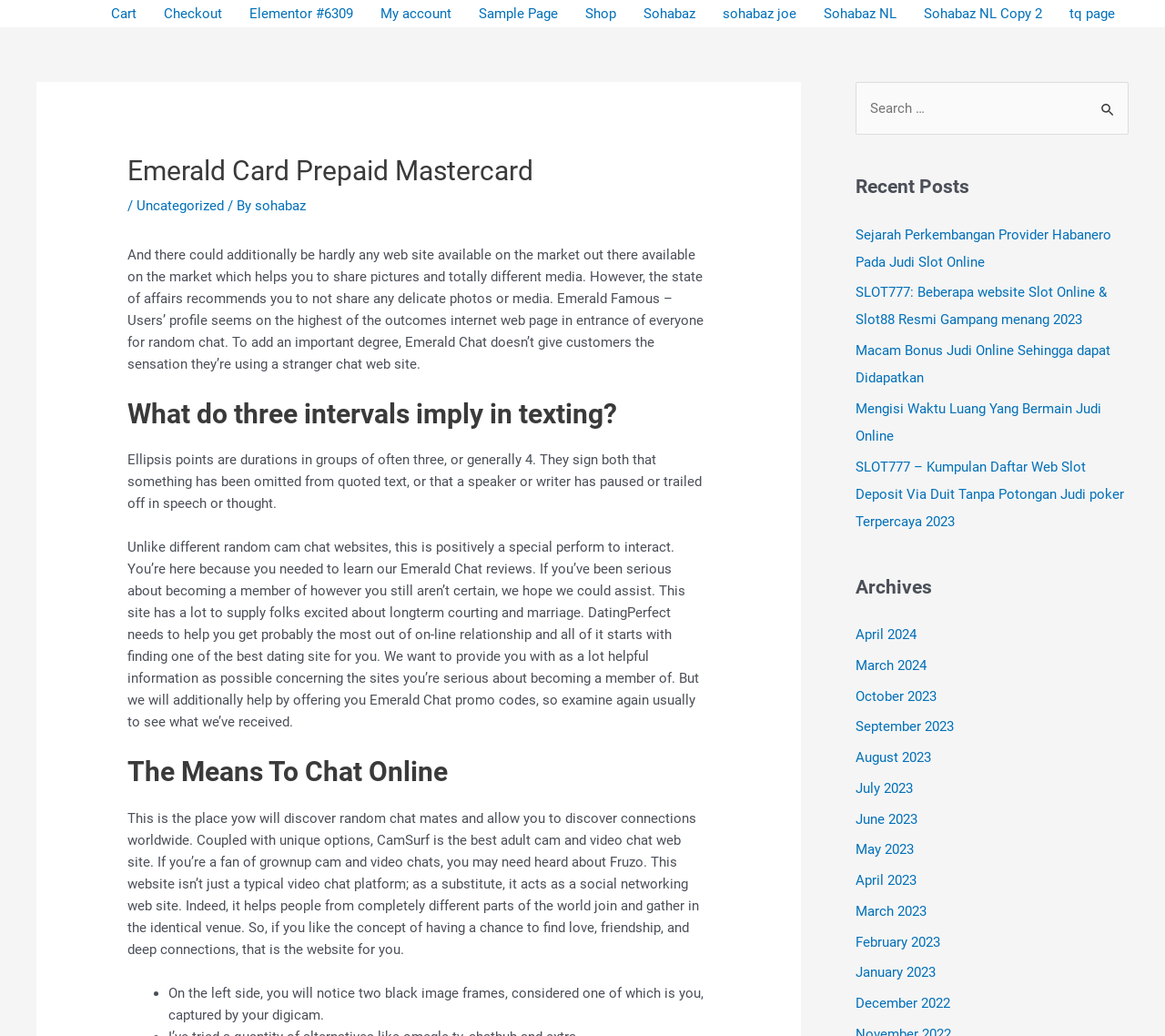Please specify the bounding box coordinates in the format (top-left x, top-left y, bottom-right x, bottom-right y), with all values as floating point numbers between 0 and 1. Identify the bounding box of the UI element described by: Checkout

[0.129, 0.003, 0.202, 0.024]